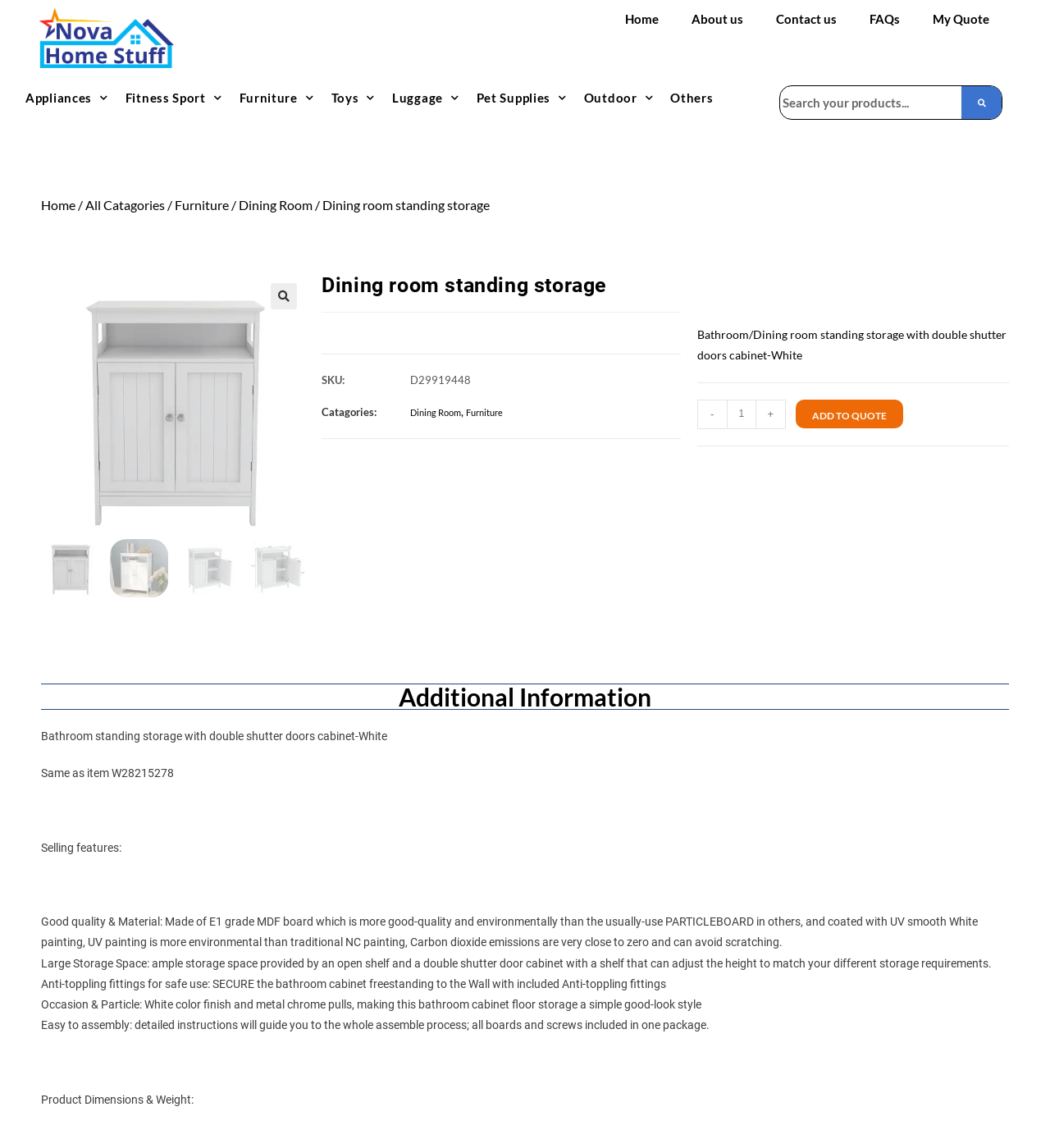Determine the bounding box coordinates (top-left x, top-left y, bottom-right x, bottom-right y) of the UI element described in the following text: Add to quote

[0.758, 0.348, 0.86, 0.373]